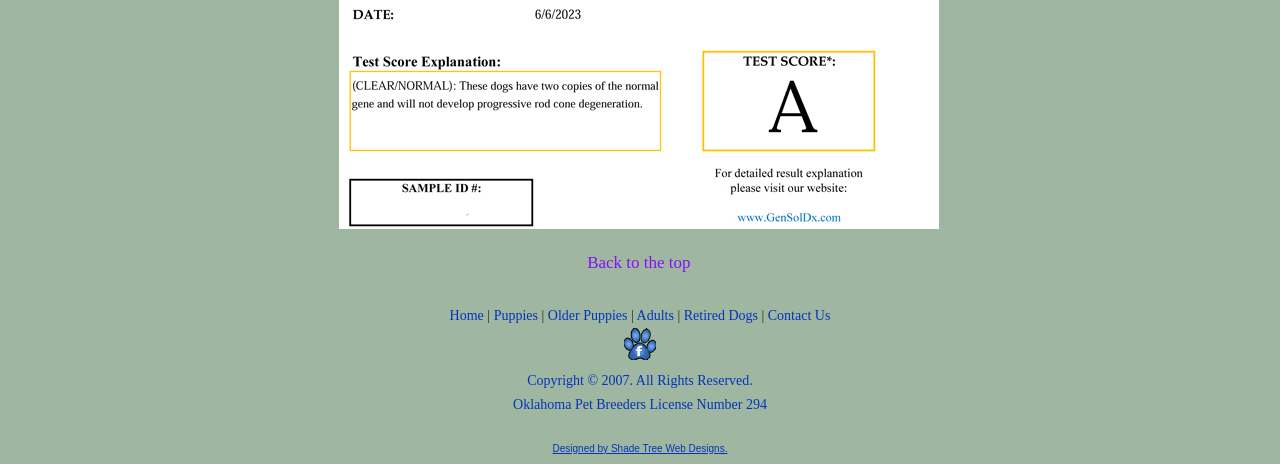Locate the bounding box of the UI element defined by this description: "Contact Us". The coordinates should be given as four float numbers between 0 and 1, formatted as [left, top, right, bottom].

[0.6, 0.663, 0.649, 0.696]